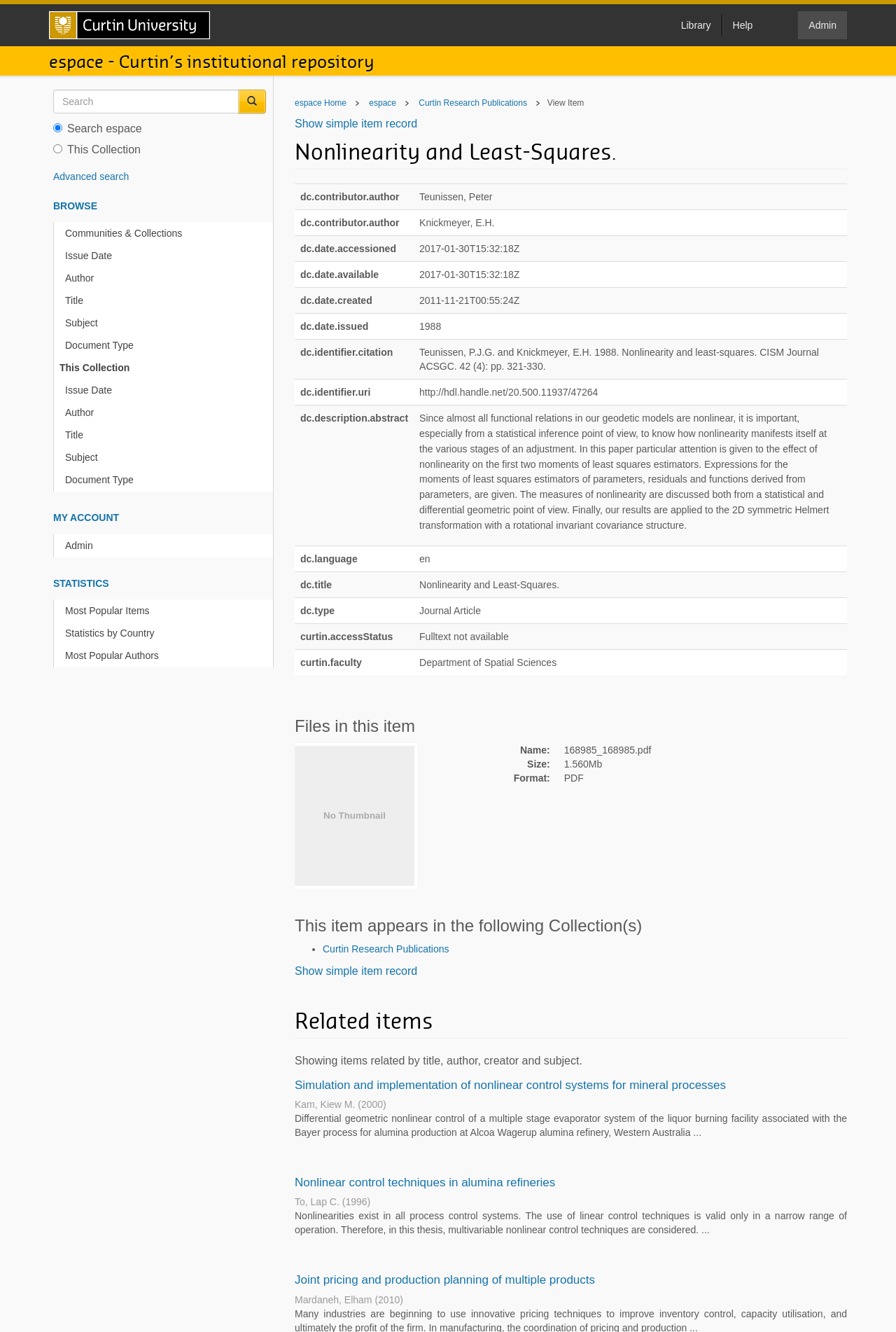Determine the bounding box coordinates of the region I should click to achieve the following instruction: "Access Curtin University Homepage". Ensure the bounding box coordinates are four float numbers between 0 and 1, i.e., [left, top, right, bottom].

[0.043, 0.003, 0.246, 0.035]